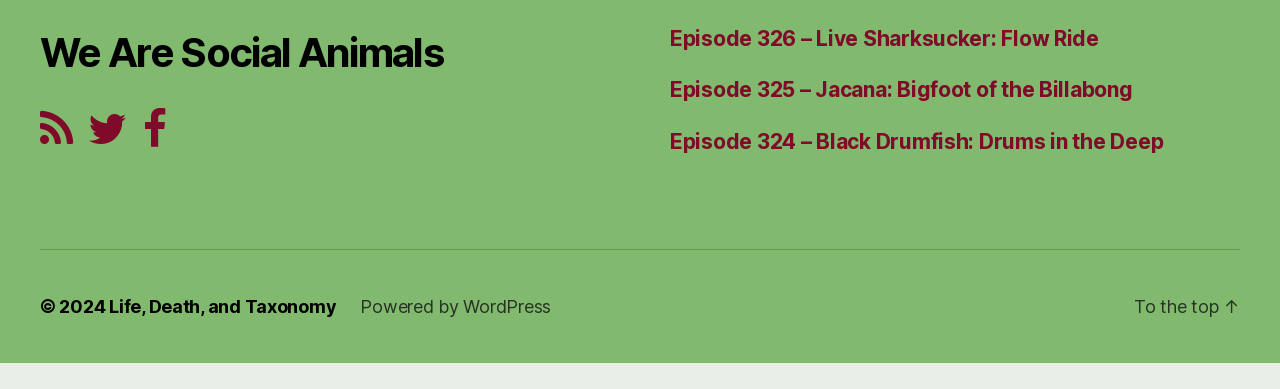Locate the coordinates of the bounding box for the clickable region that fulfills this instruction: "Go to the top of the page".

[0.886, 0.829, 0.969, 0.883]